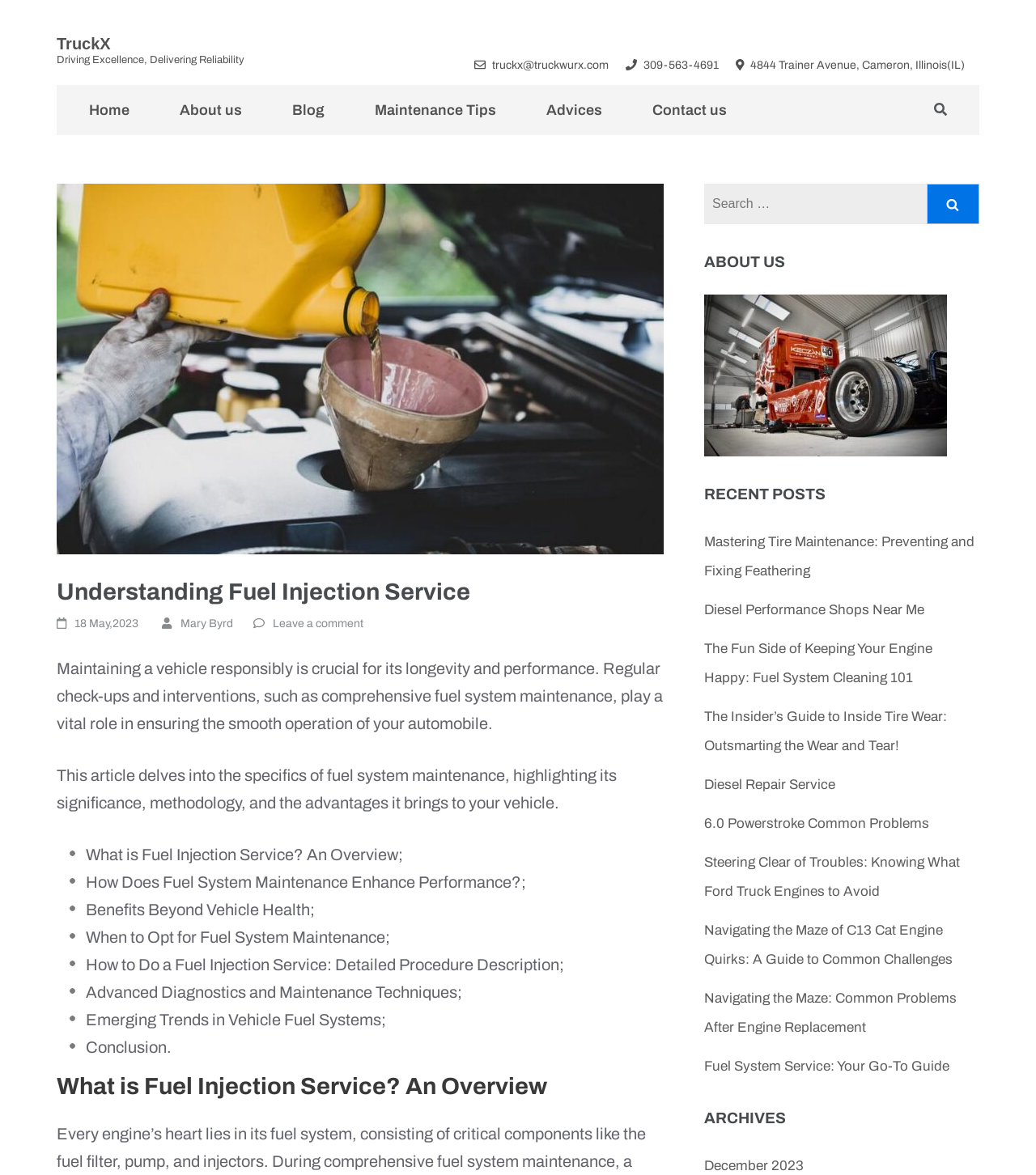Kindly respond to the following question with a single word or a brief phrase: 
What is the phone number?

309-563-4691